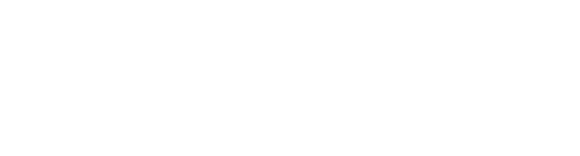Use a single word or phrase to respond to the question:
What is the design style of the image?

Clean and minimalist